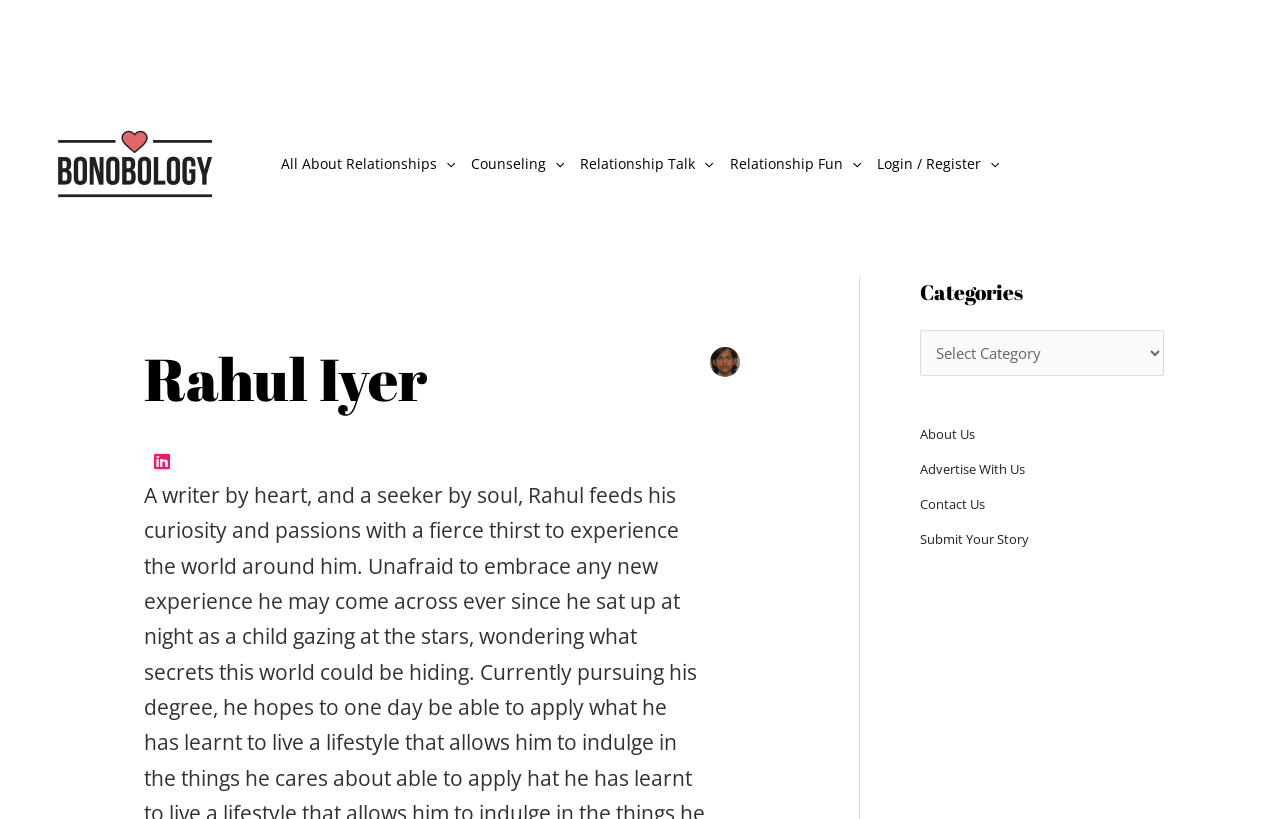Can you find the bounding box coordinates for the element that needs to be clicked to execute this instruction: "Toggle All About Relationships menu"? The coordinates should be given as four float numbers between 0 and 1, i.e., [left, top, right, bottom].

[0.341, 0.178, 0.355, 0.221]